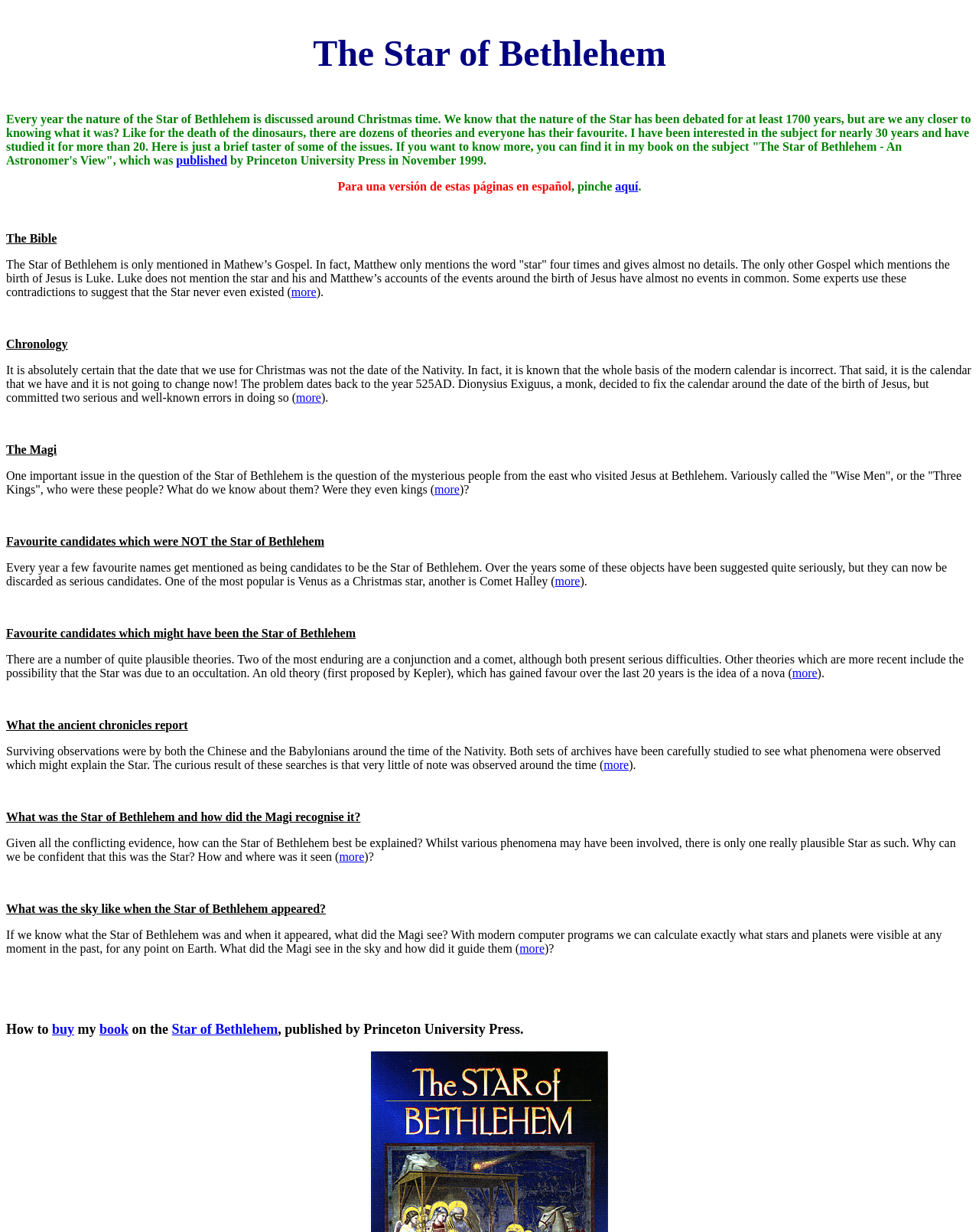Bounding box coordinates must be specified in the format (top-left x, top-left y, bottom-right x, bottom-right y). All values should be floating point numbers between 0 and 1. What are the bounding box coordinates of the UI element described as: published

[0.18, 0.125, 0.232, 0.135]